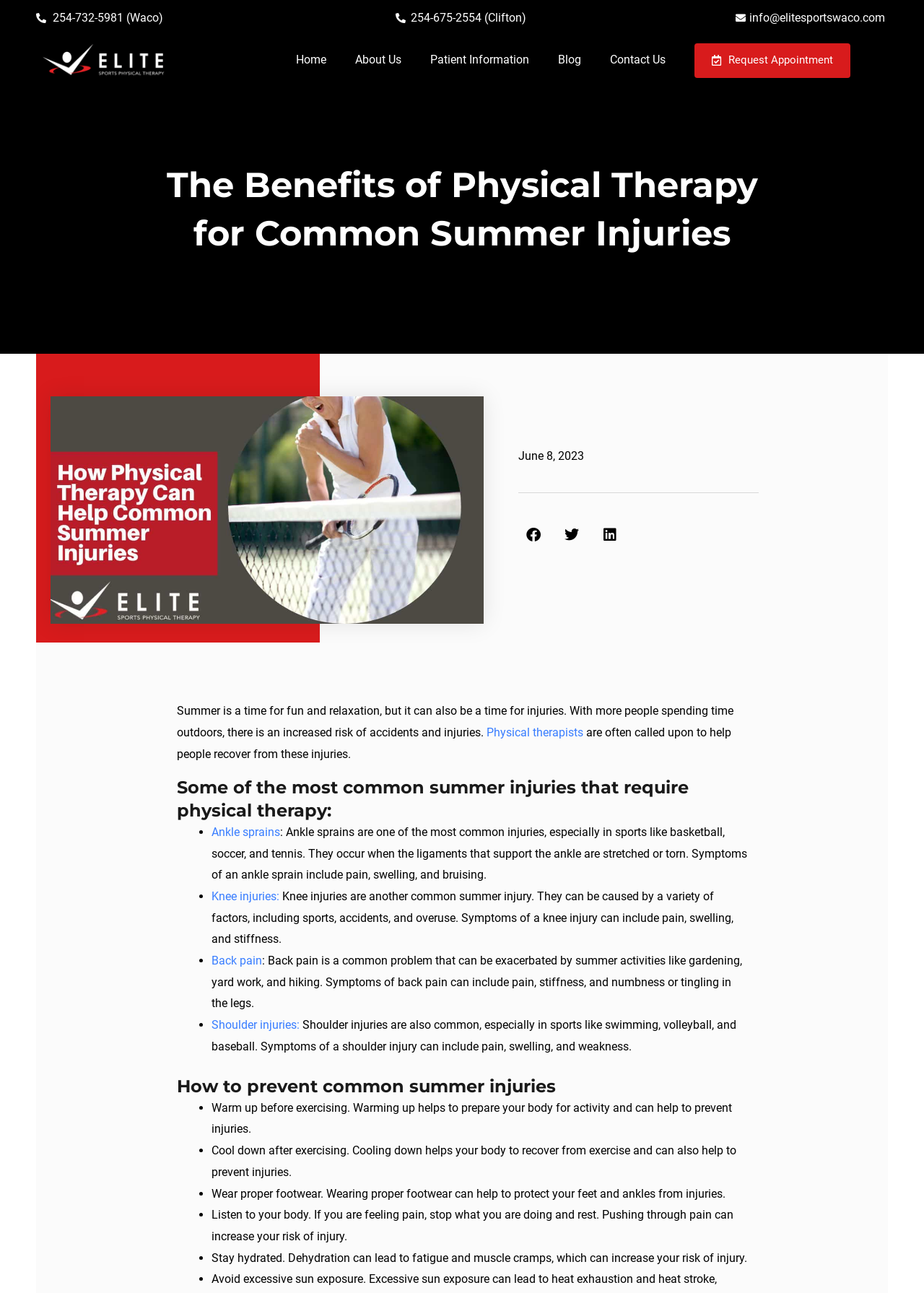Carefully examine the image and provide an in-depth answer to the question: What is the purpose of physical therapy for summer injuries?

I found this answer by reading the text which states that physical therapists 'are often called upon to help people recover from these injuries'.